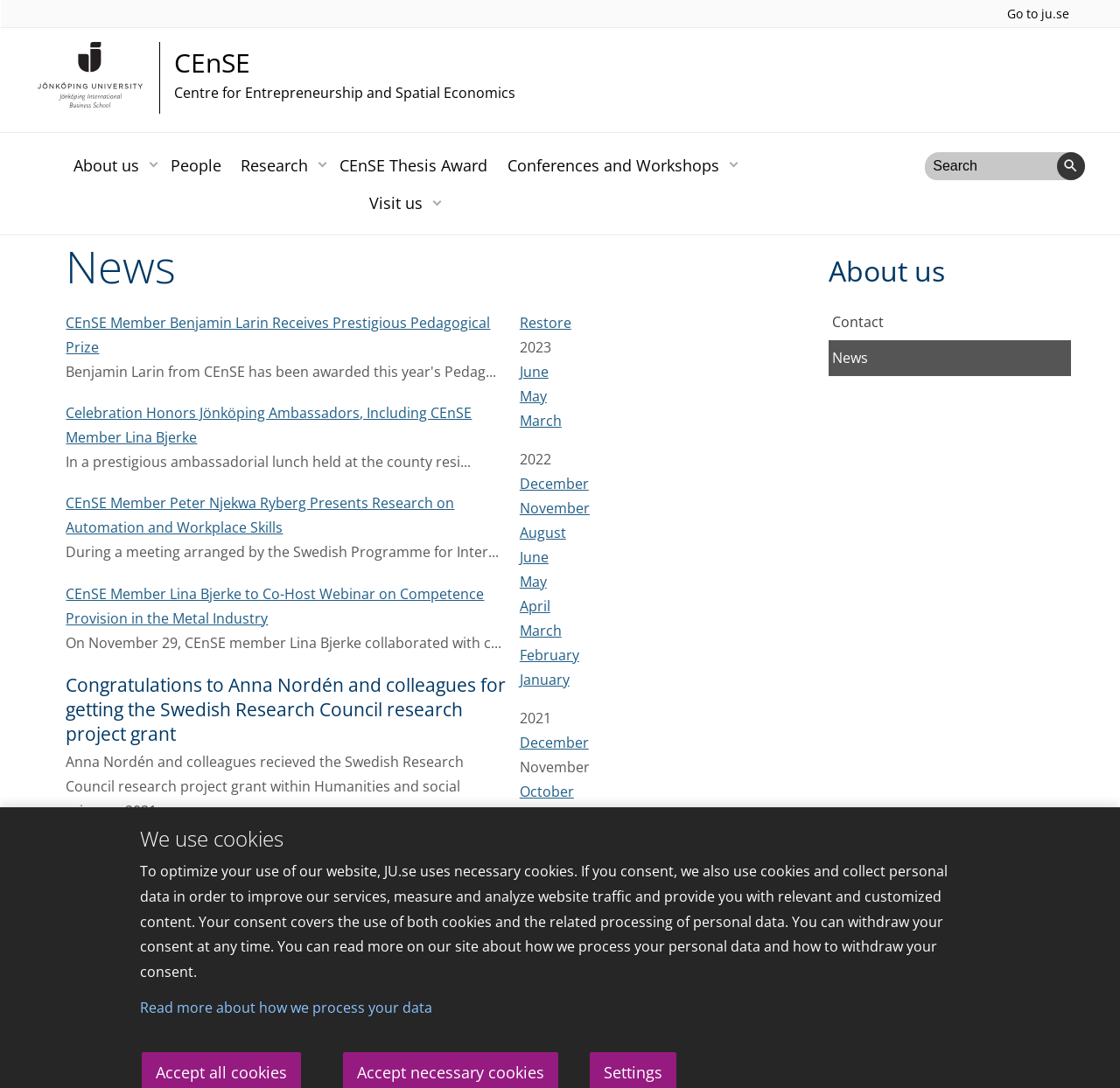Could you locate the bounding box coordinates for the section that should be clicked to accomplish this task: "Read more about how we process your data".

[0.125, 0.917, 0.386, 0.935]